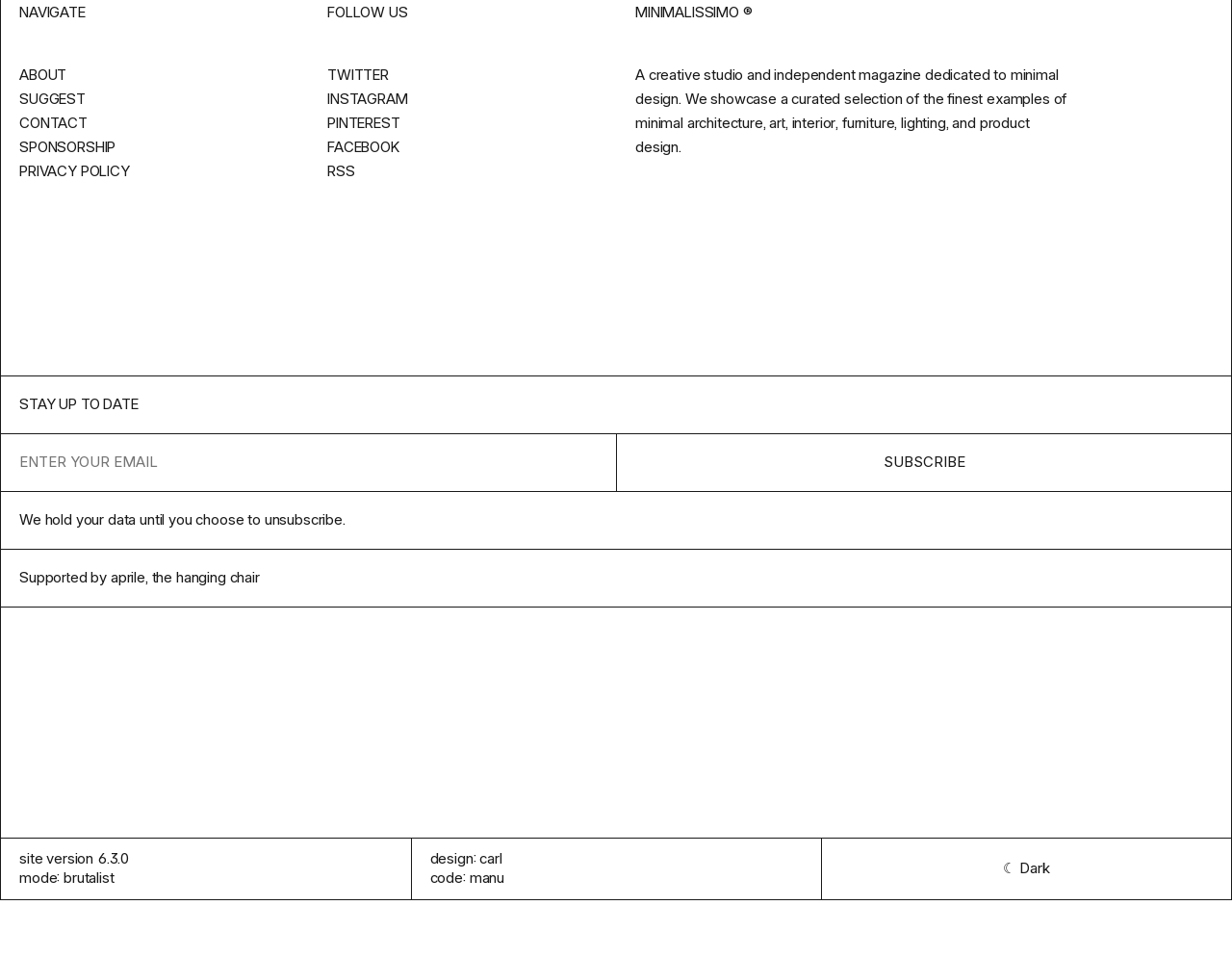Show the bounding box coordinates of the region that should be clicked to follow the instruction: "Click the Submit button."

None